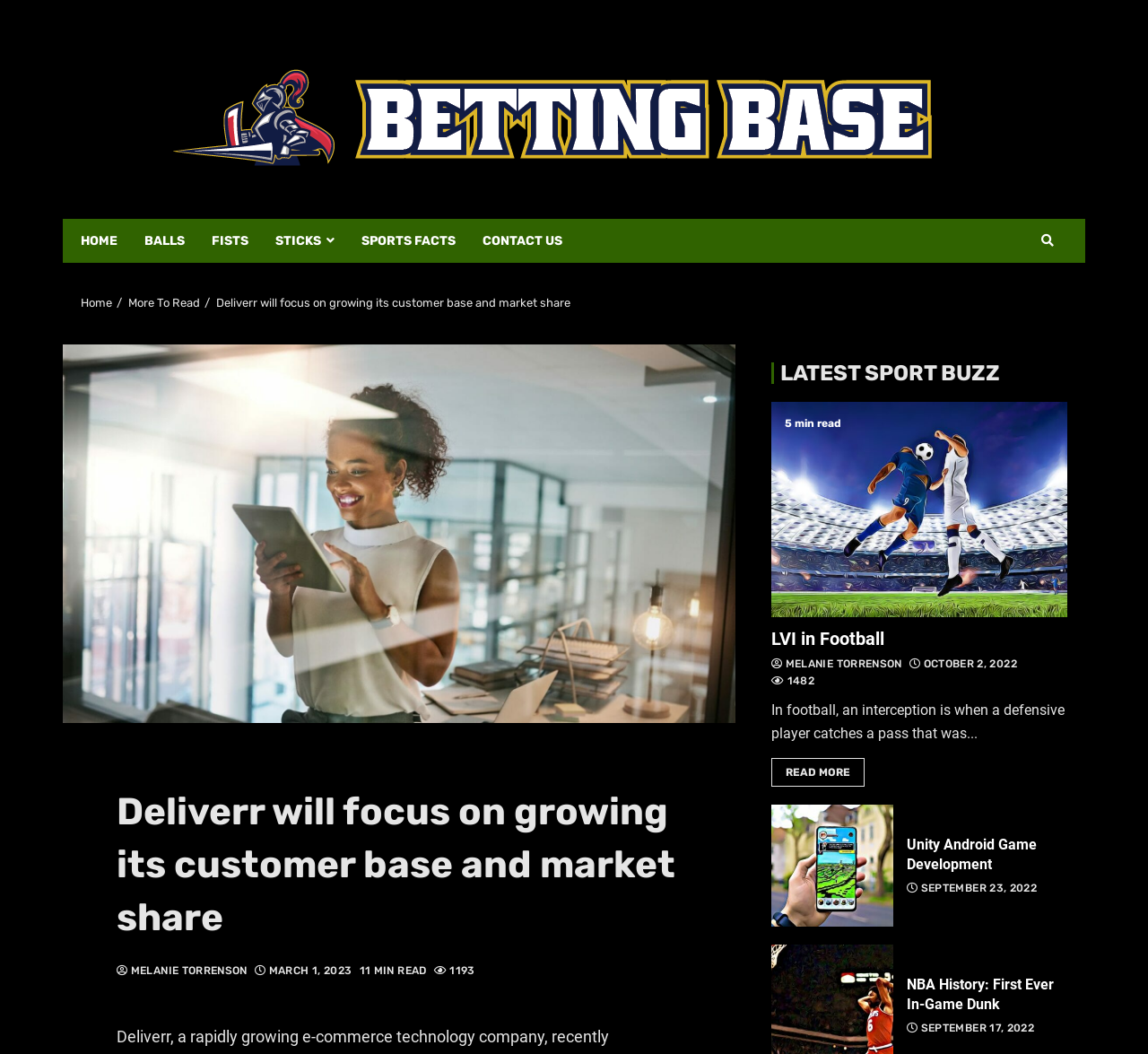What is the name of the company that received $170 million in funding?
Provide a detailed and extensive answer to the question.

The answer can be found in the meta description of the webpage, which states that Deliverr, a rapidly growing e-commerce technology company, recently announced a $170 million Series C funding round.